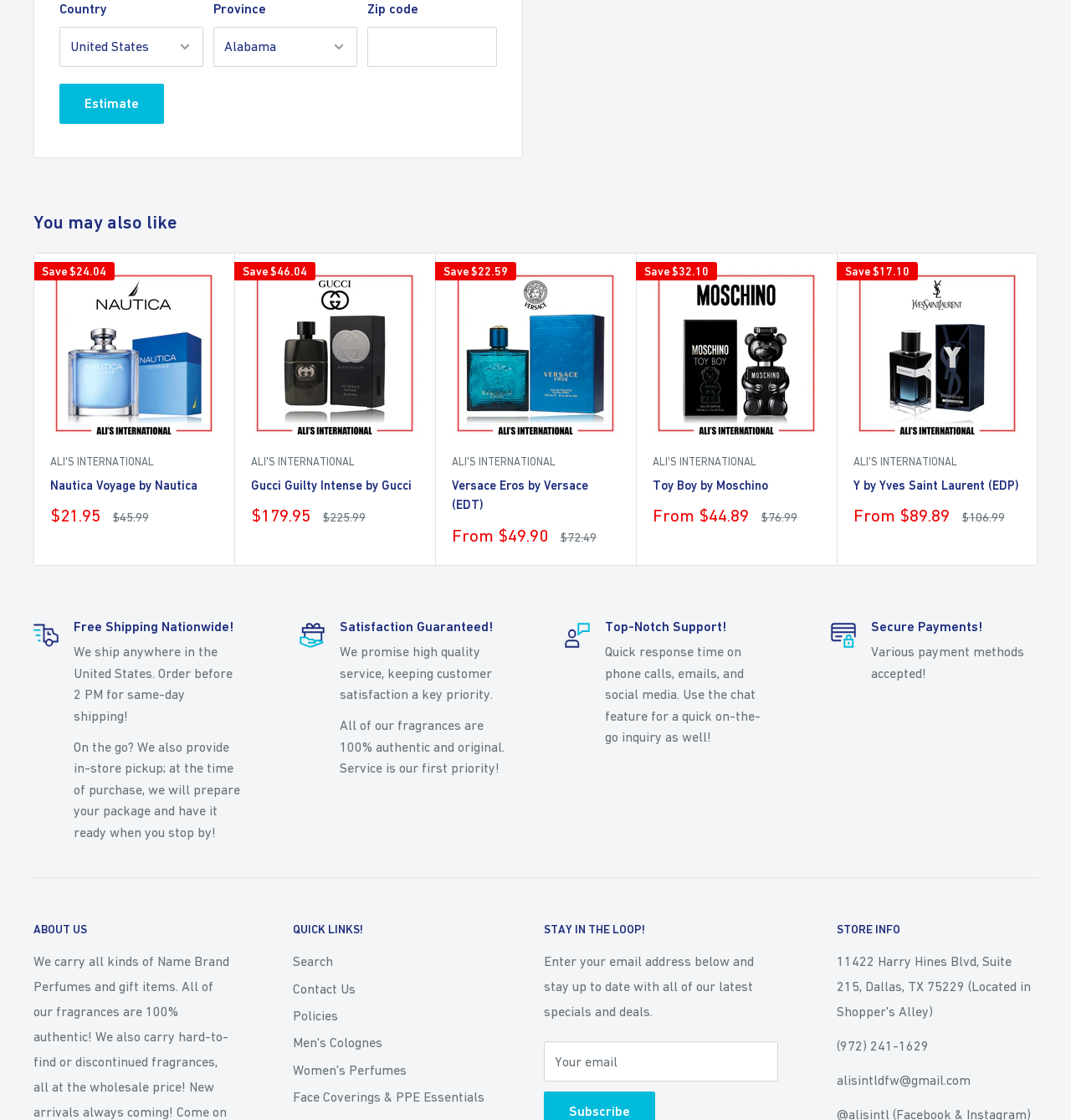Using the description "Women's Perfumes", predict the bounding box of the relevant HTML element.

[0.273, 0.943, 0.453, 0.967]